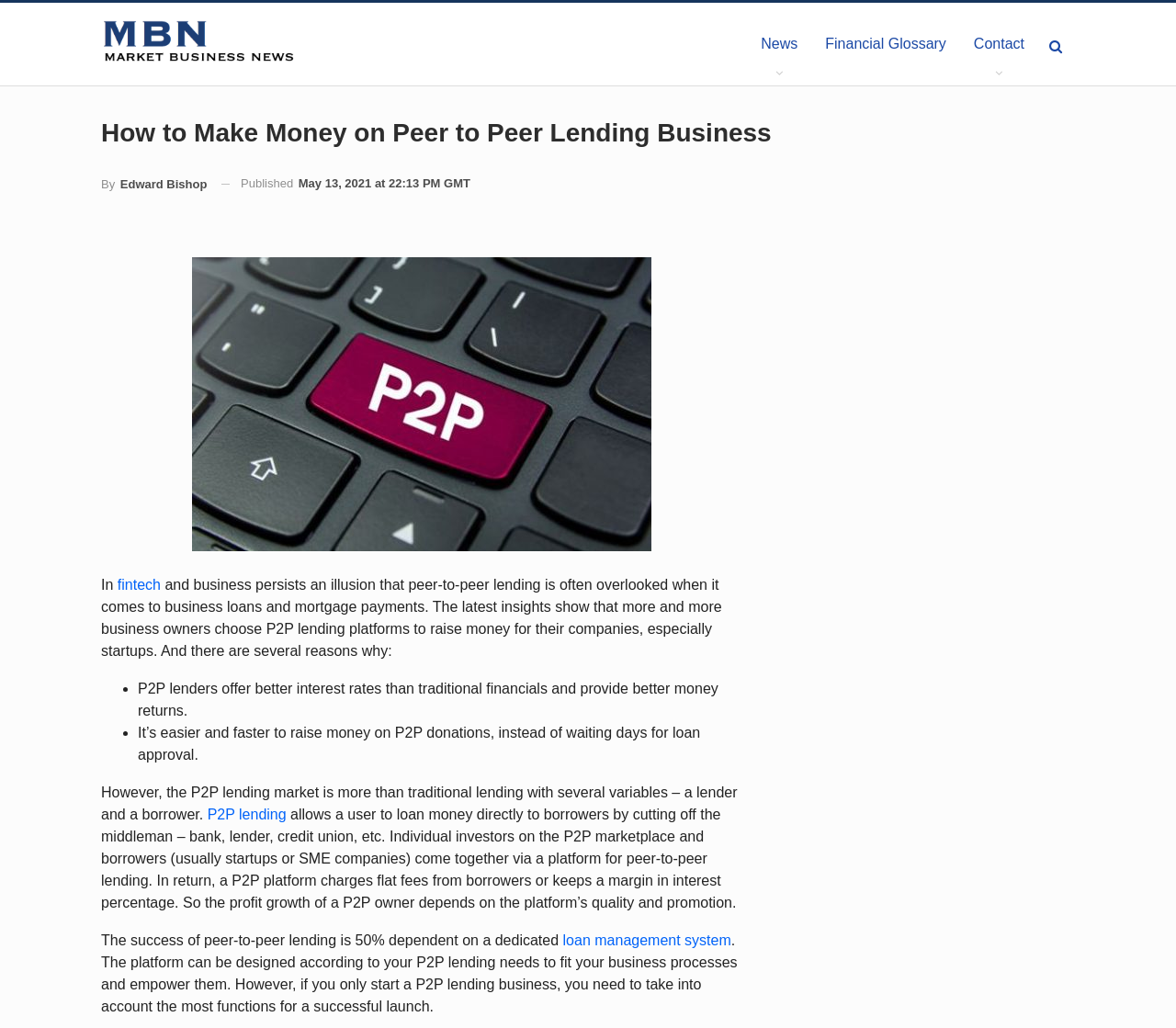What is the role of a P2P platform?
Please give a detailed and thorough answer to the question, covering all relevant points.

The article explains that a P2P platform charges flat fees from borrowers or keeps a margin in interest percentage, which is how the platform generates profit.